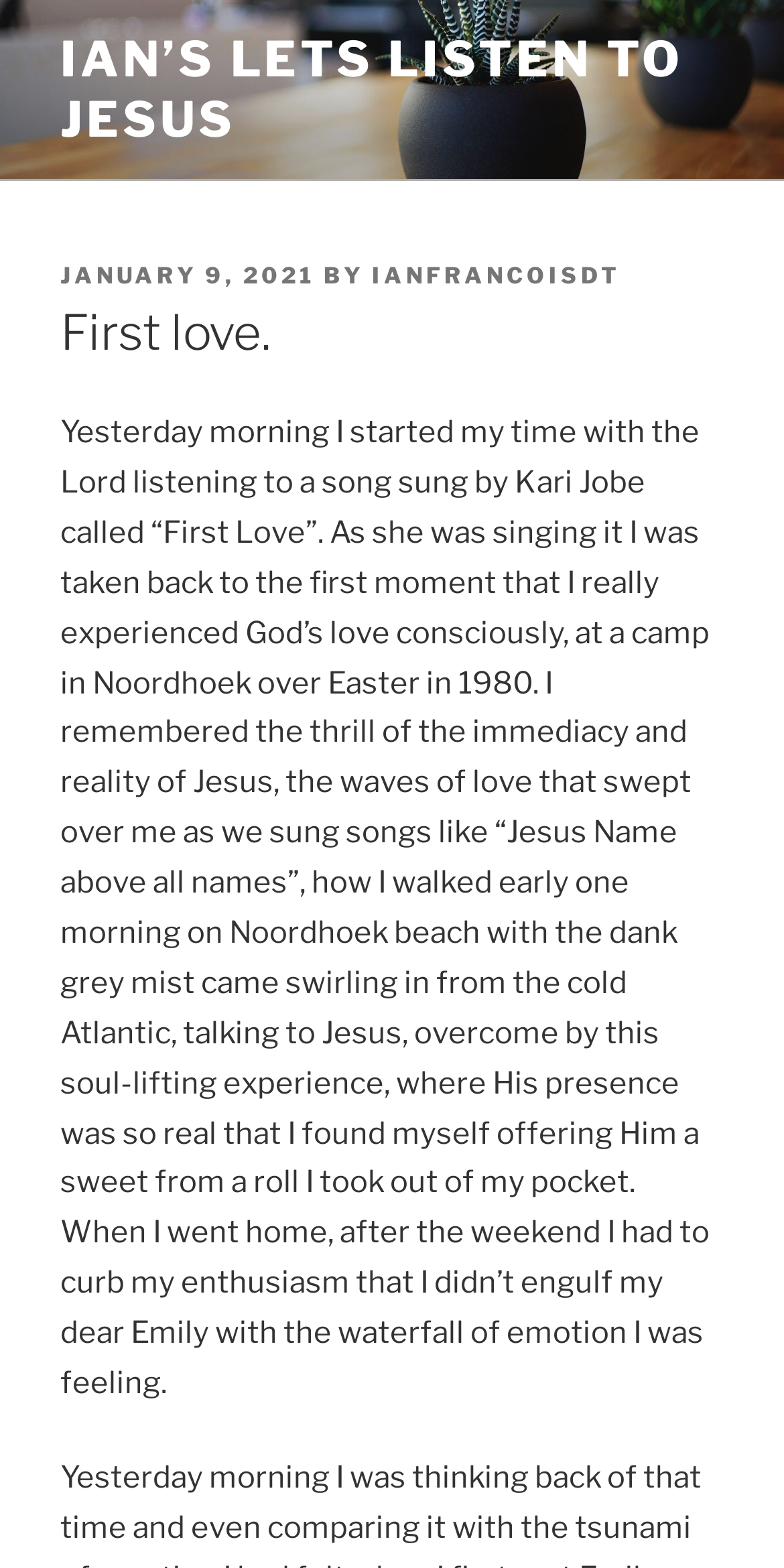Where did the author experience God's love consciously?
Please answer the question as detailed as possible based on the image.

I determined the location by reading the static text element that mentions 'at a camp in Noordhoek over Easter in 1980' as the place where the author experienced God's love consciously.